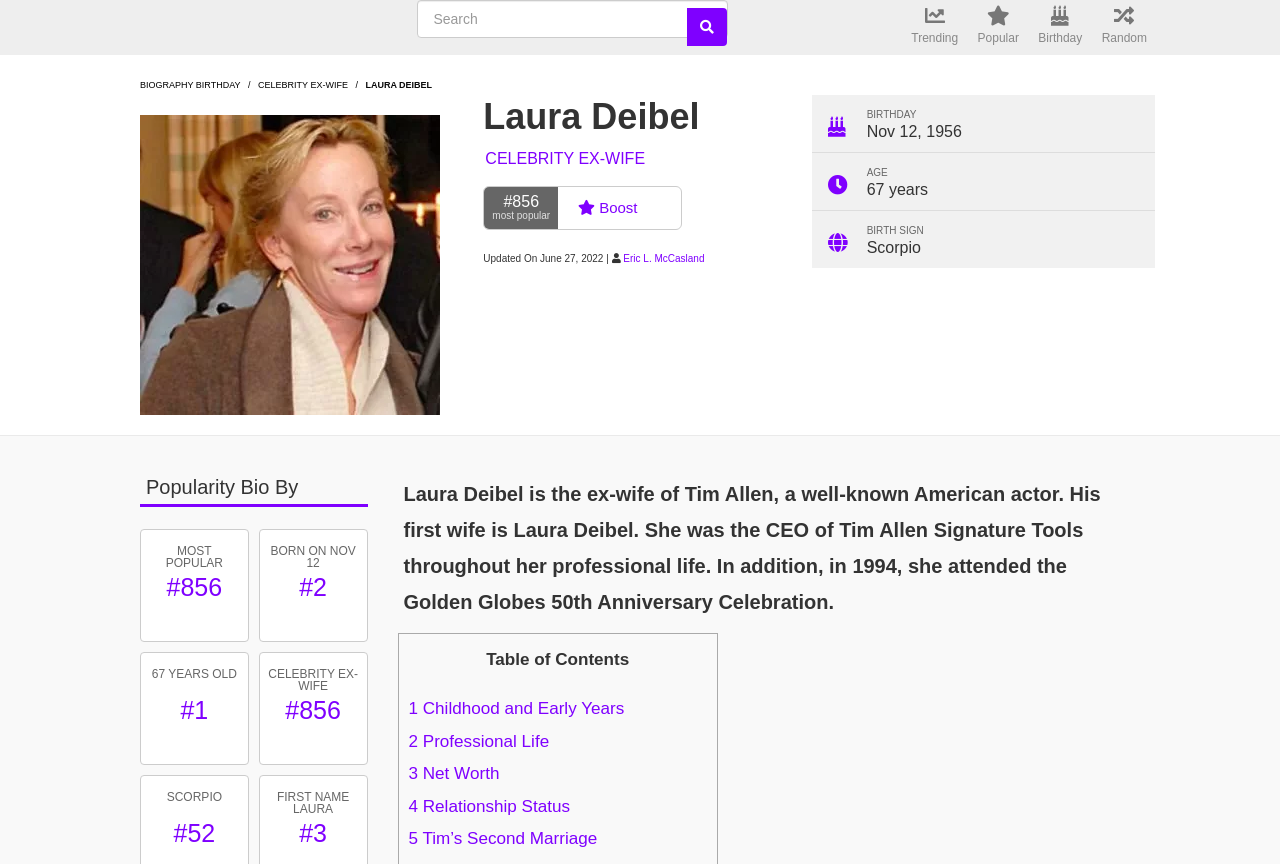Detail the various sections and features present on the webpage.

The webpage is about Laura Deibel, the ex-wife of Tim Allen, a well-known American actor. At the top, there is a search box with a "Search" button next to it, allowing users to search for celebrity names. Below the search box, there are several links, including "Biography Birthday", "Trending", "Popular", "Birthday", and "Random".

On the left side of the page, there is a large image of Laura Deibel, accompanied by a heading with her name. Below the image, there are several links, including "CELEBRITY EX-WIFE" and "BIOGRAPHY BIRTHDAY". 

To the right of the image, there is a section with information about Laura Deibel, including her birthday, age, and birth sign. There are also several headings, including "Popularity Bio By" and "Laura Deibel is the ex-wife of Tim Allen...". 

Below this section, there are several links, including "MOST POPULAR #856", "BORN ON NOV 12 #2", "67 YEARS OLD #1", and "CELEBRITY EX-WIFE #856". 

At the bottom of the page, there is a table of contents with links to different sections, including "Childhood and Early Years", "Professional Life", "Net Worth", "Relationship Status", and "Tim’s Second Marriage".